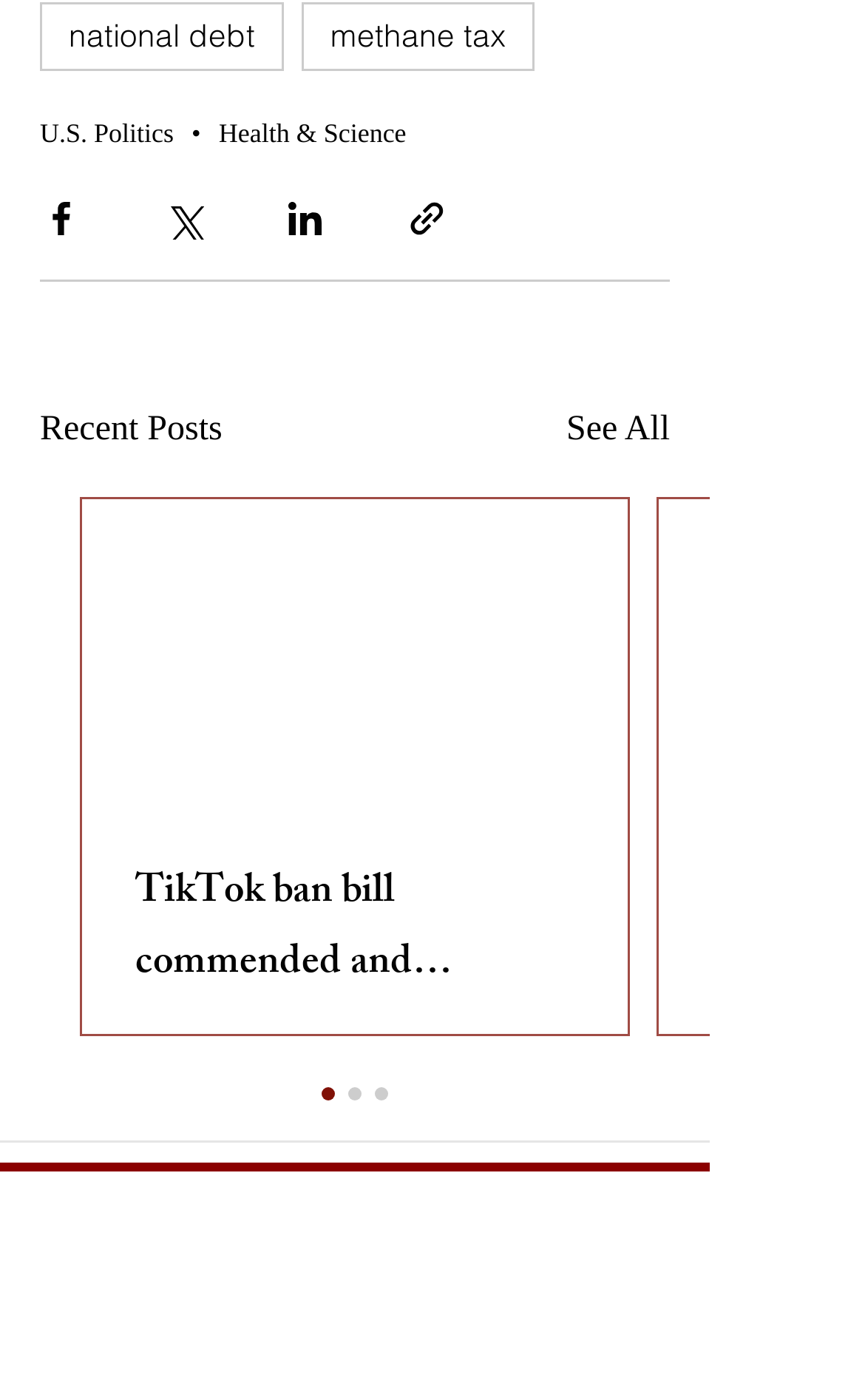Locate the bounding box coordinates of the element's region that should be clicked to carry out the following instruction: "Click on the 'national debt' link". The coordinates need to be four float numbers between 0 and 1, i.e., [left, top, right, bottom].

[0.046, 0.001, 0.328, 0.05]